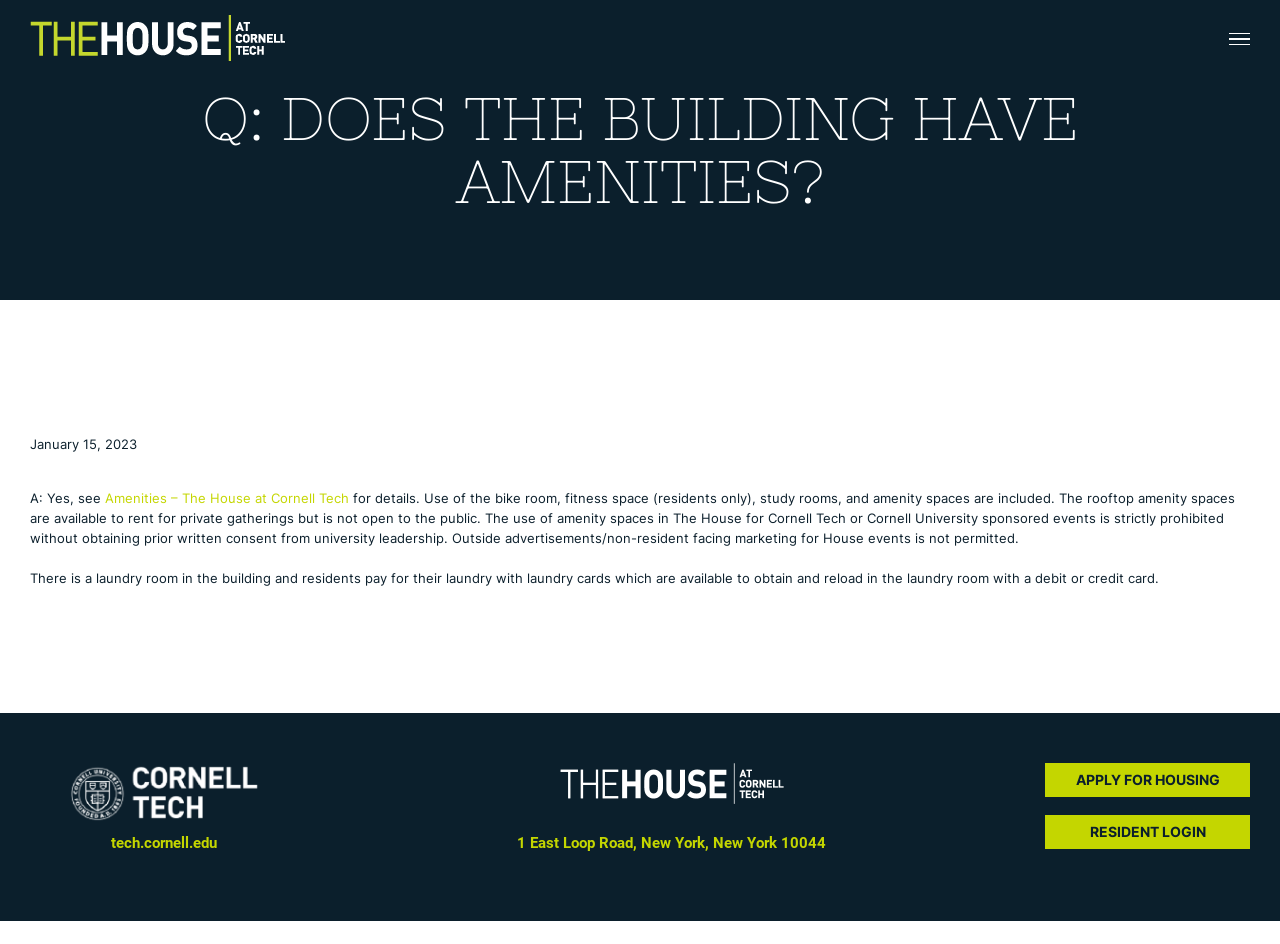Is there a laundry room in the building?
Answer the question with a single word or phrase, referring to the image.

Yes